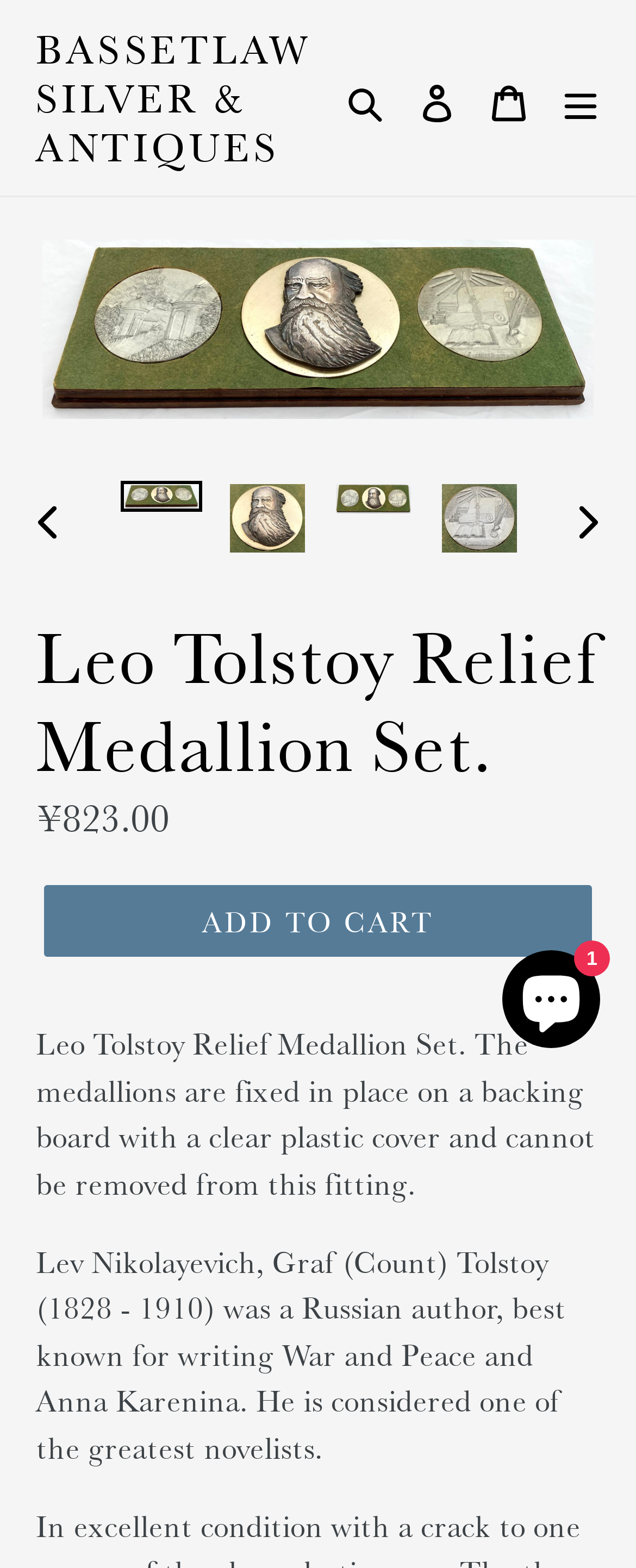Identify the bounding box of the UI element described as follows: "Log in". Provide the coordinates as four float numbers in the range of 0 to 1 [left, top, right, bottom].

[0.631, 0.036, 0.744, 0.088]